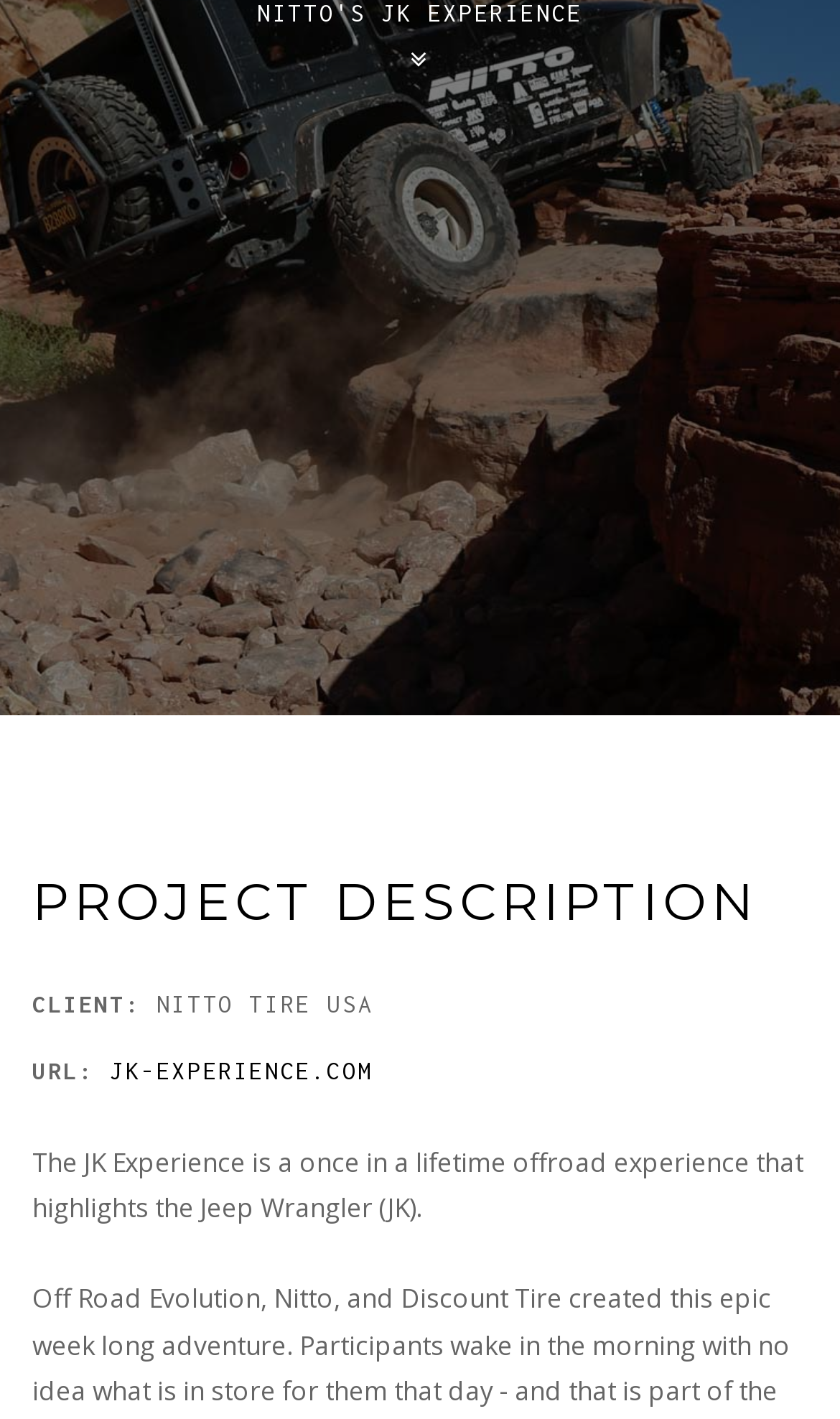Extract the bounding box coordinates for the UI element described by the text: "jk-experience.com". The coordinates should be in the form of [left, top, right, bottom] with values between 0 and 1.

[0.131, 0.746, 0.445, 0.764]